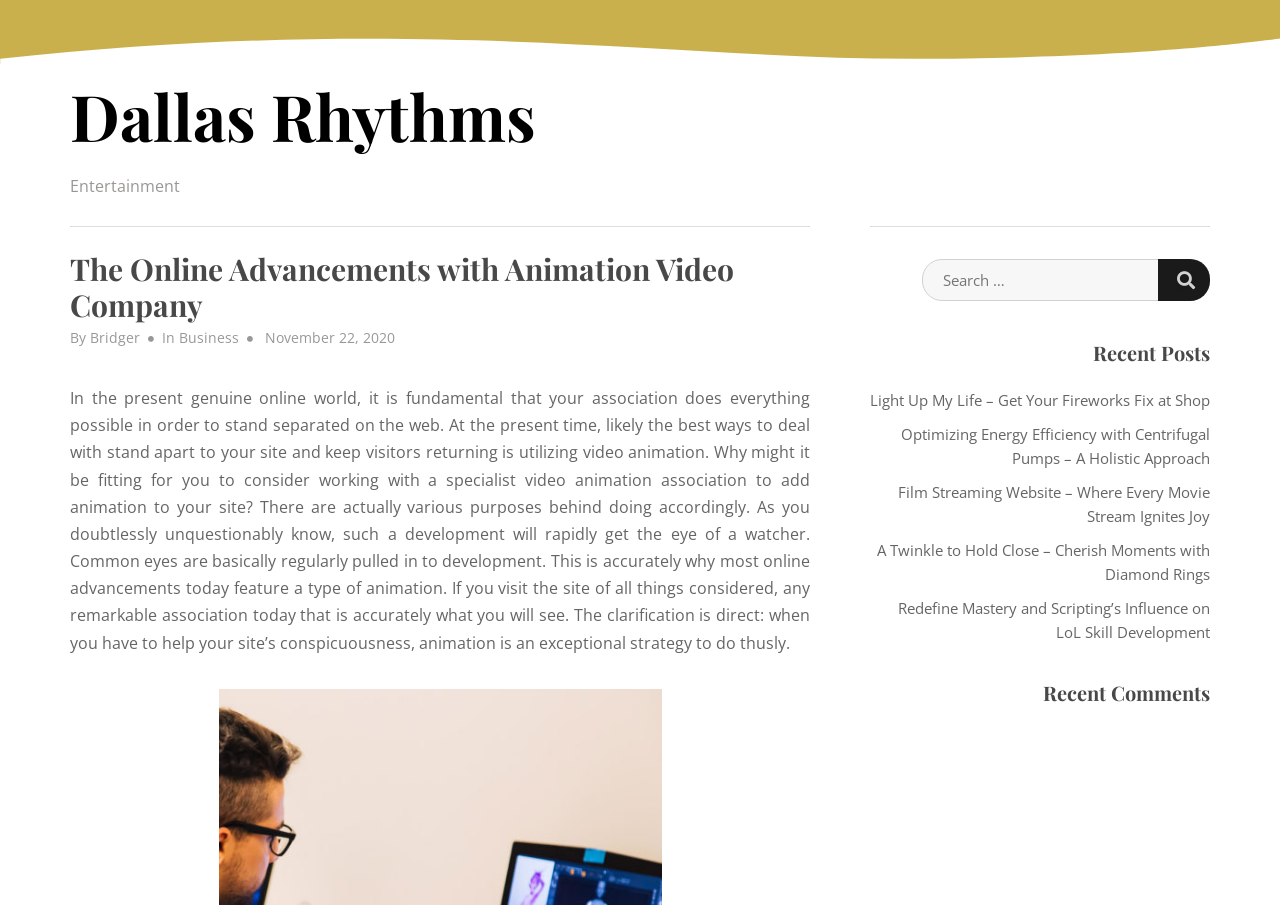Please indicate the bounding box coordinates of the element's region to be clicked to achieve the instruction: "Read the Entertainment section". Provide the coordinates as four float numbers between 0 and 1, i.e., [left, top, right, bottom].

[0.043, 0.181, 0.152, 0.232]